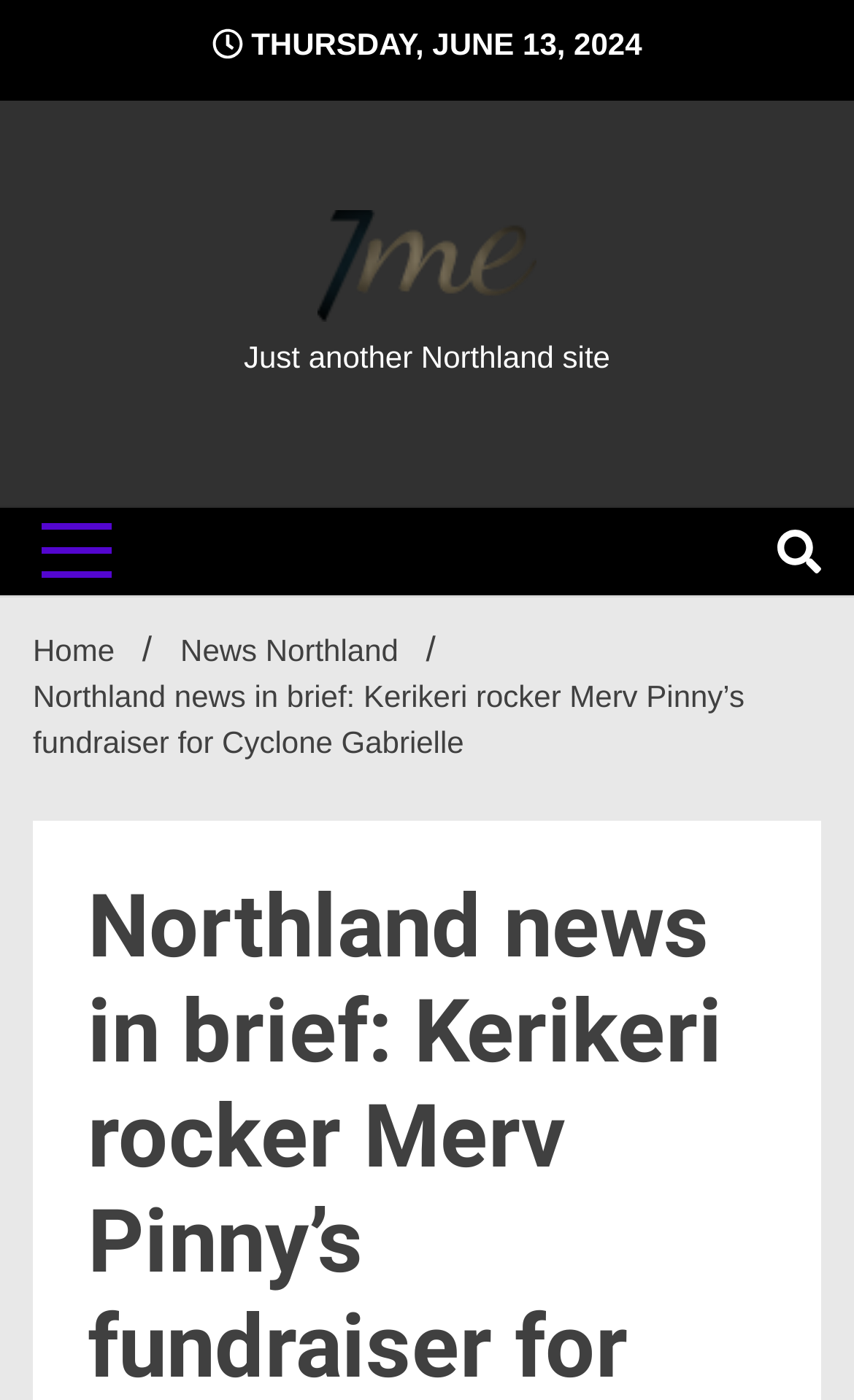How many buttons are on the webpage?
Using the image, respond with a single word or phrase.

2